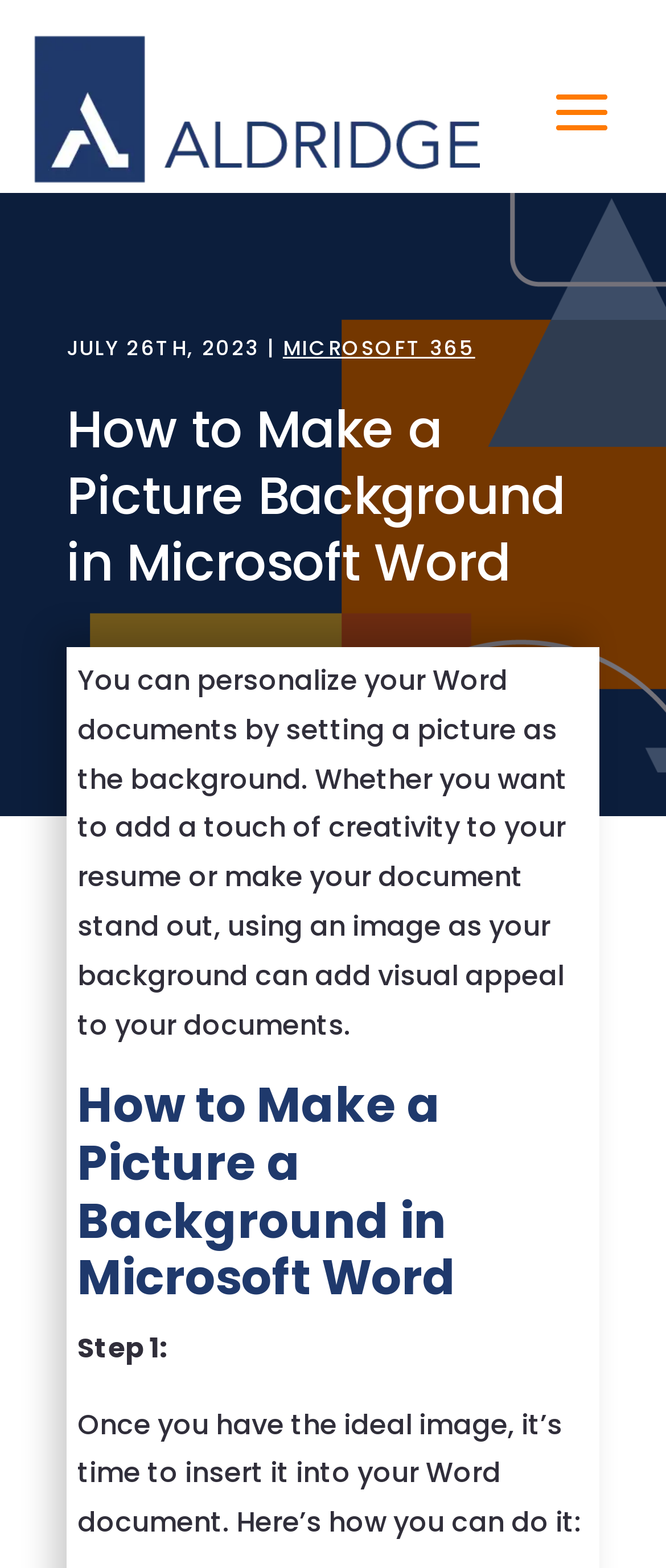Provide a brief response in the form of a single word or phrase:
What is the first step in making a picture a background in Microsoft Word?

Insert the ideal image